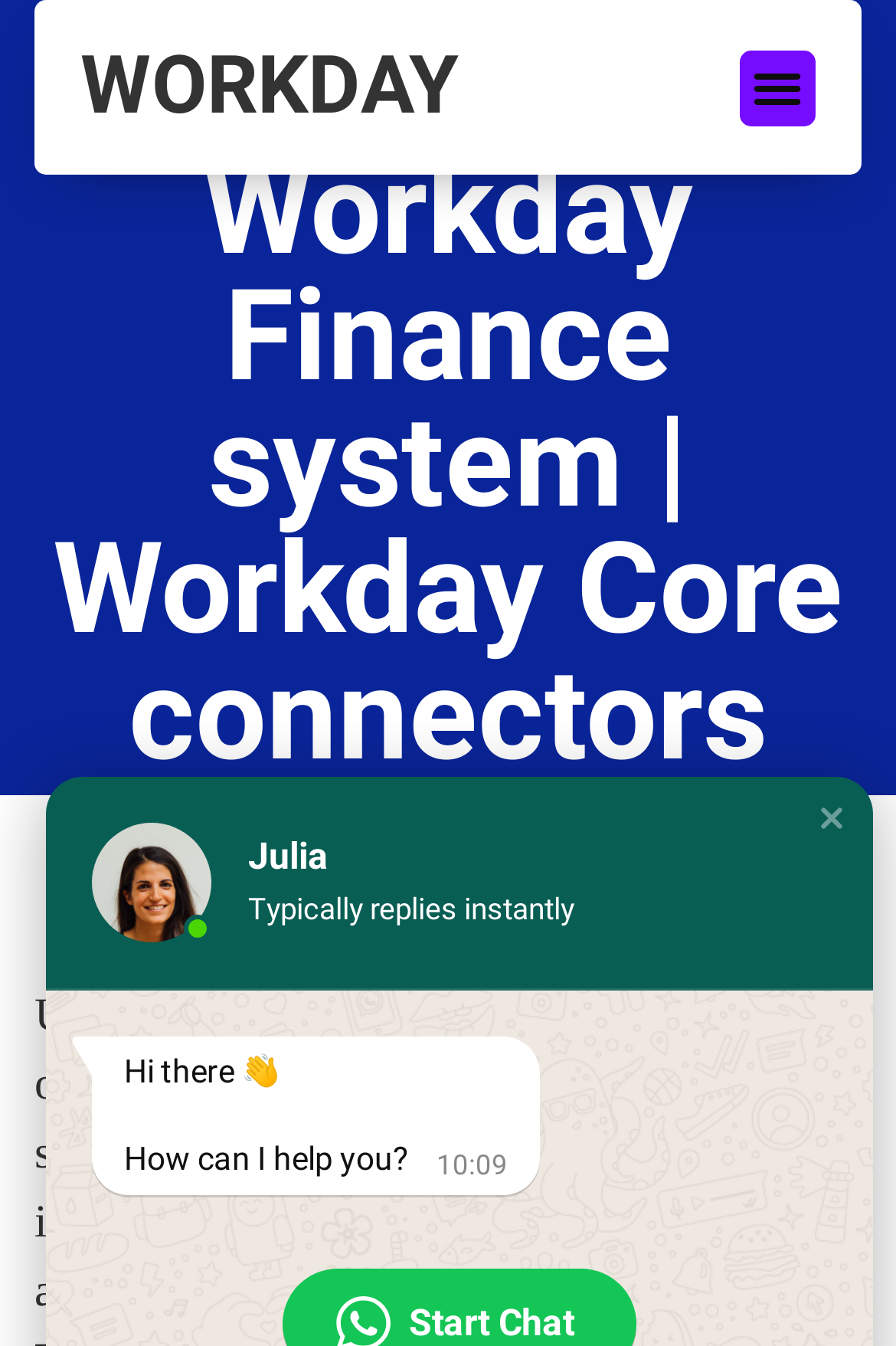Identify the bounding box for the UI element described as: "WORKDAY". The coordinates should be four float numbers between 0 and 1, i.e., [left, top, right, bottom].

[0.09, 0.029, 0.513, 0.099]